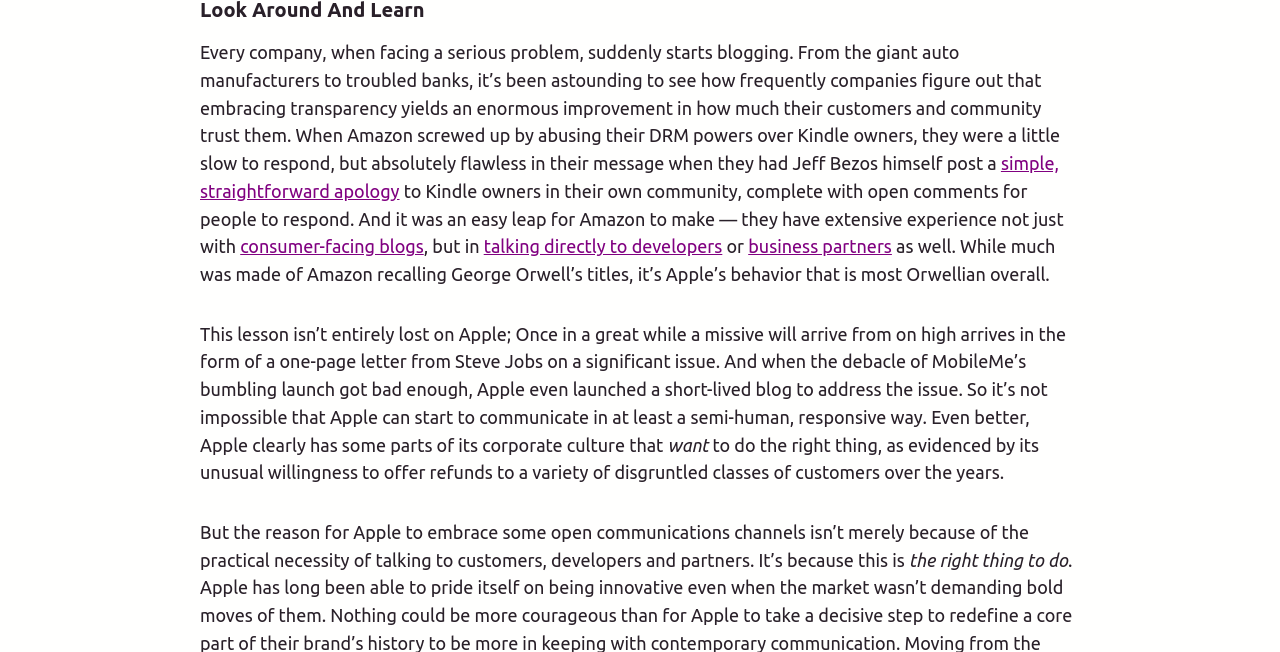Locate and provide the bounding box coordinates for the HTML element that matches this description: "consumer-facing blogs".

[0.188, 0.362, 0.331, 0.393]